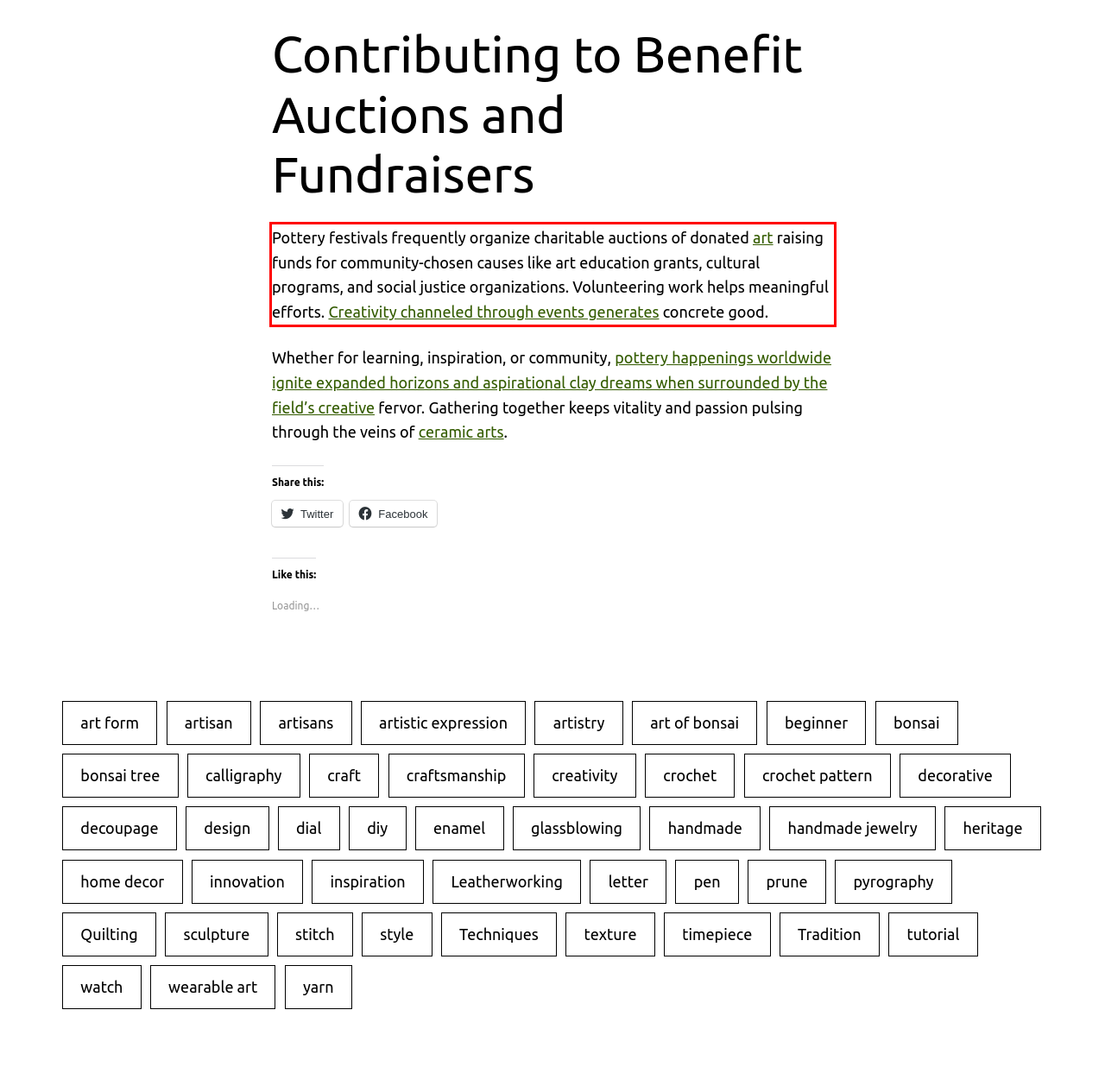Observe the screenshot of the webpage, locate the red bounding box, and extract the text content within it.

Pottery festivals frequently organize charitable auctions of donated art raising funds for community-chosen causes like art education grants, cultural programs, and social justice organizations. Volunteering work helps meaningful efforts. Creativity channeled through events generates concrete good.